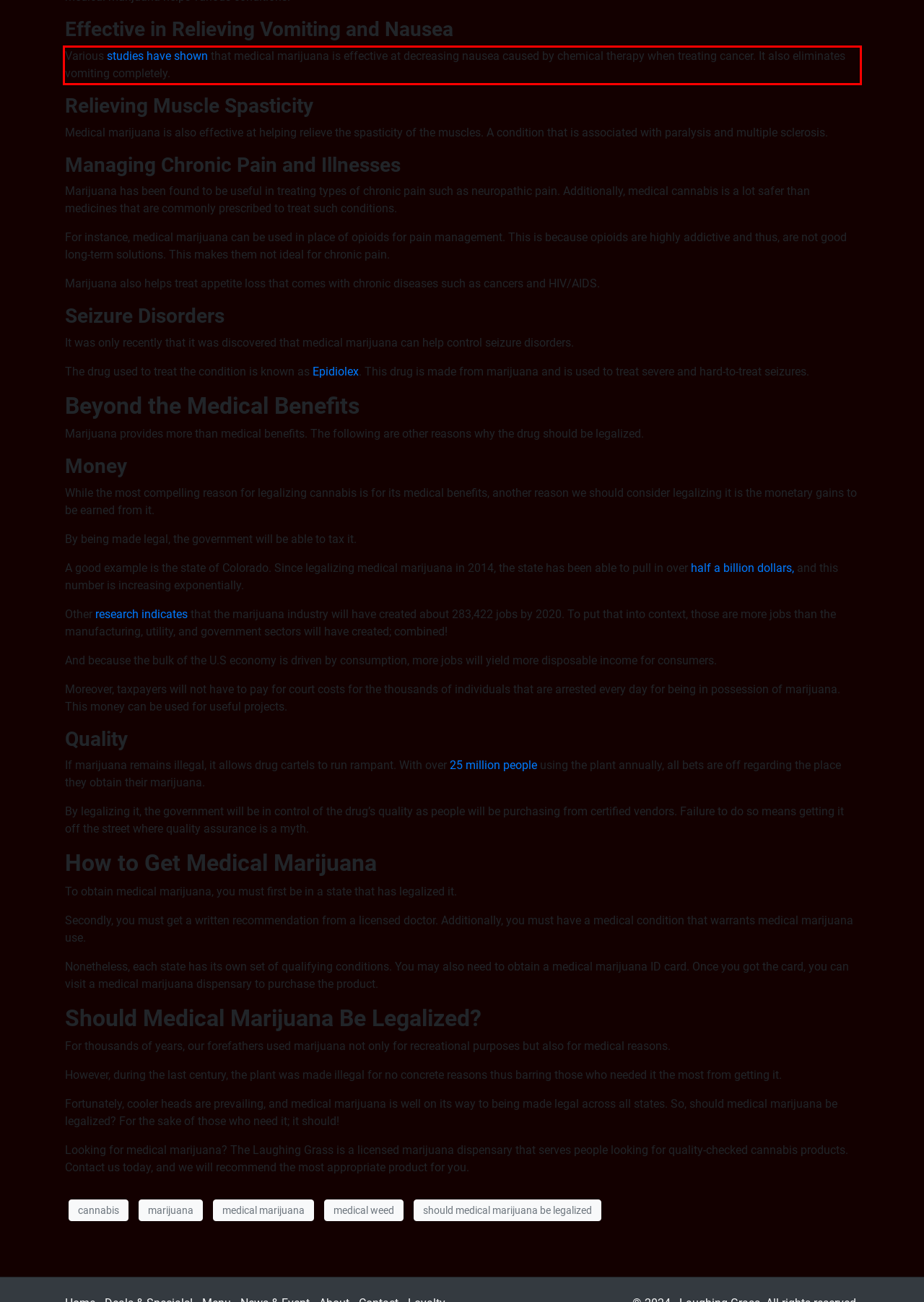With the provided screenshot of a webpage, locate the red bounding box and perform OCR to extract the text content inside it.

Various studies have shown that medical marijuana is effective at decreasing nausea caused by chemical therapy when treating cancer. It also eliminates vomiting completely.